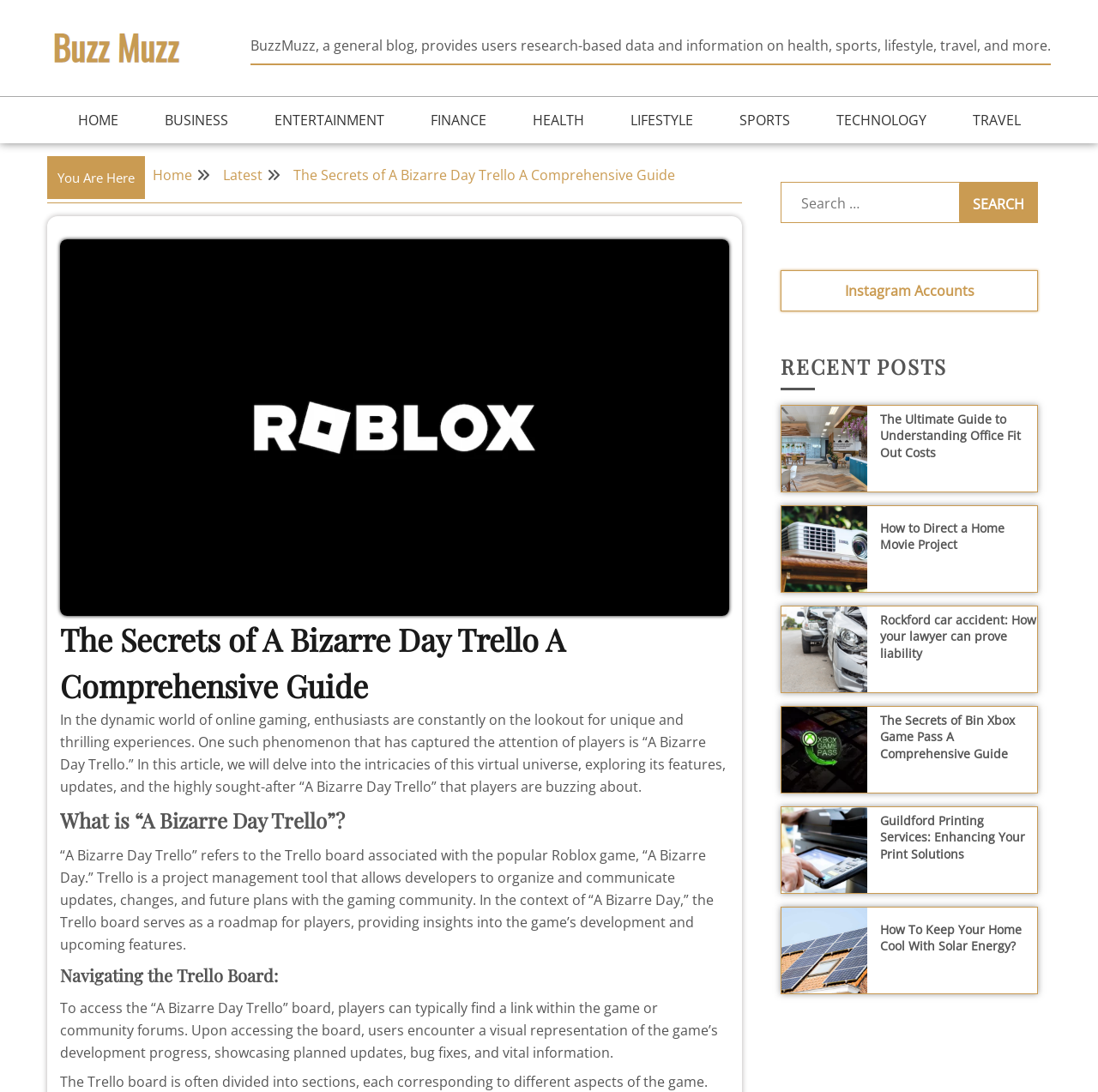Please identify the bounding box coordinates of the clickable region that I should interact with to perform the following instruction: "Learn about Office Fit". The coordinates should be expressed as four float numbers between 0 and 1, i.e., [left, top, right, bottom].

[0.712, 0.401, 0.802, 0.418]